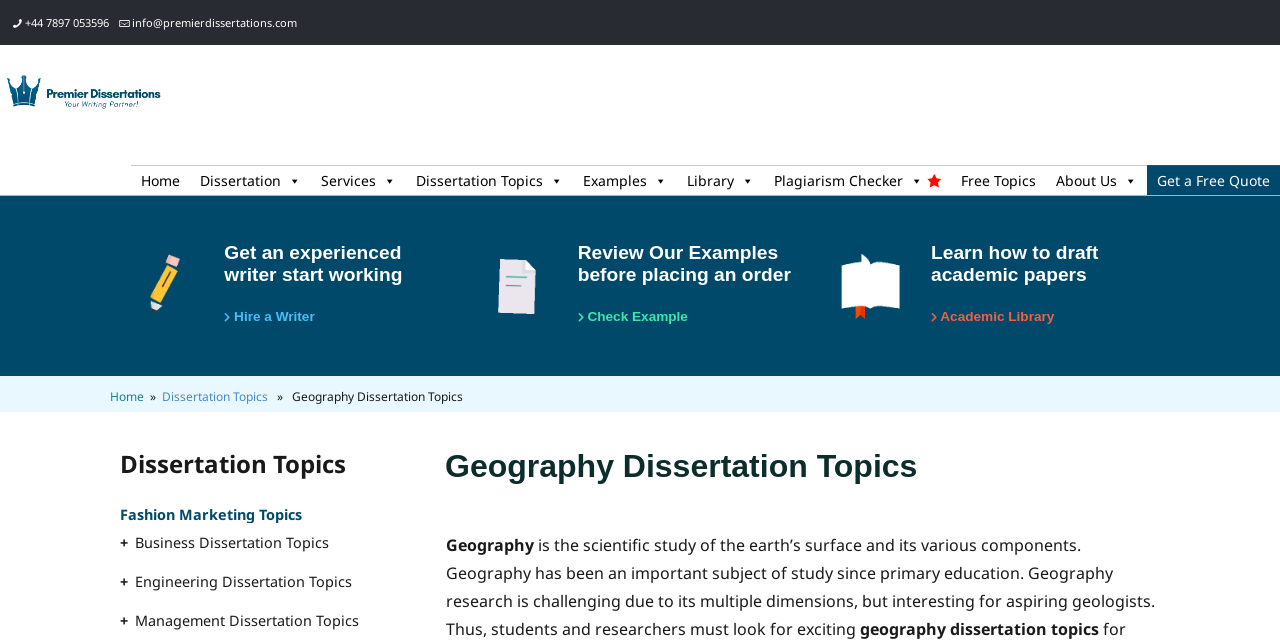What is the name of the company logo?
Answer the question with a single word or phrase by looking at the picture.

Premier Dissertations Logo